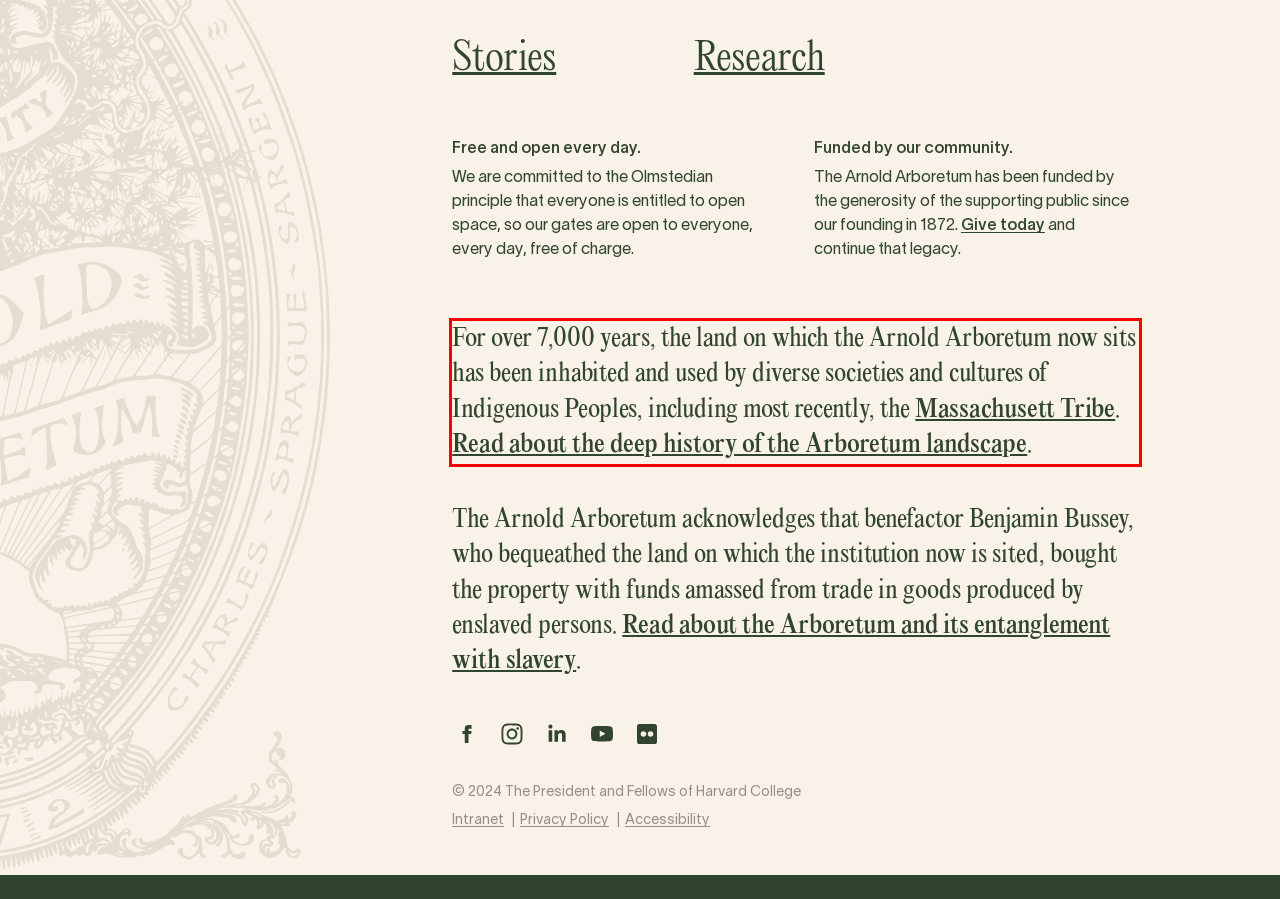Given a screenshot of a webpage with a red bounding box, extract the text content from the UI element inside the red bounding box.

For over 7,000 years, the land on which the Arnold Arboretum now sits has been inhabited and used by diverse societies and cultures of Indigenous Peoples, including most recently, the Massachusett Tribe. Read about the deep history of the Arboretum landscape.